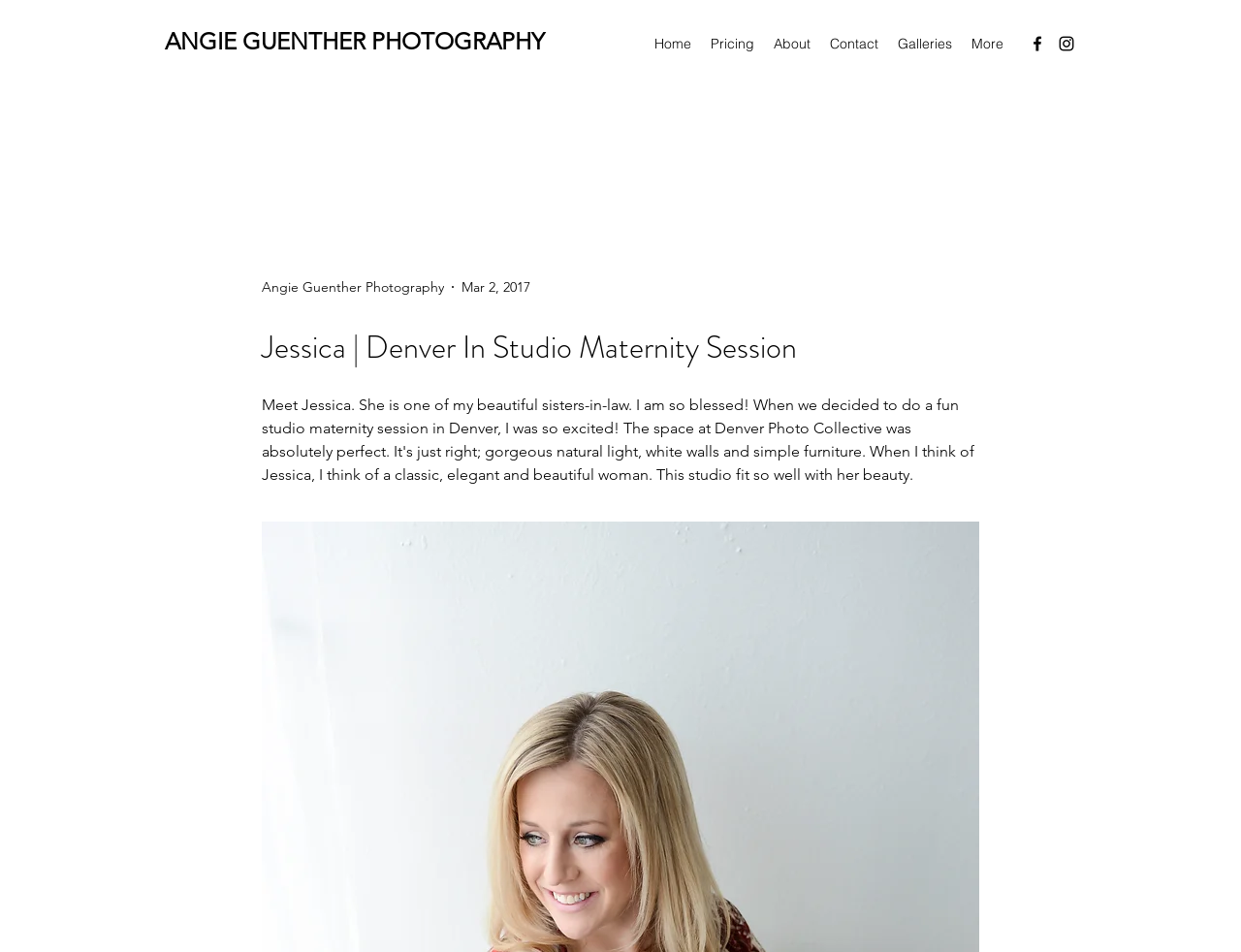Please respond in a single word or phrase: 
What is the date of the maternity session?

Mar 2, 2017